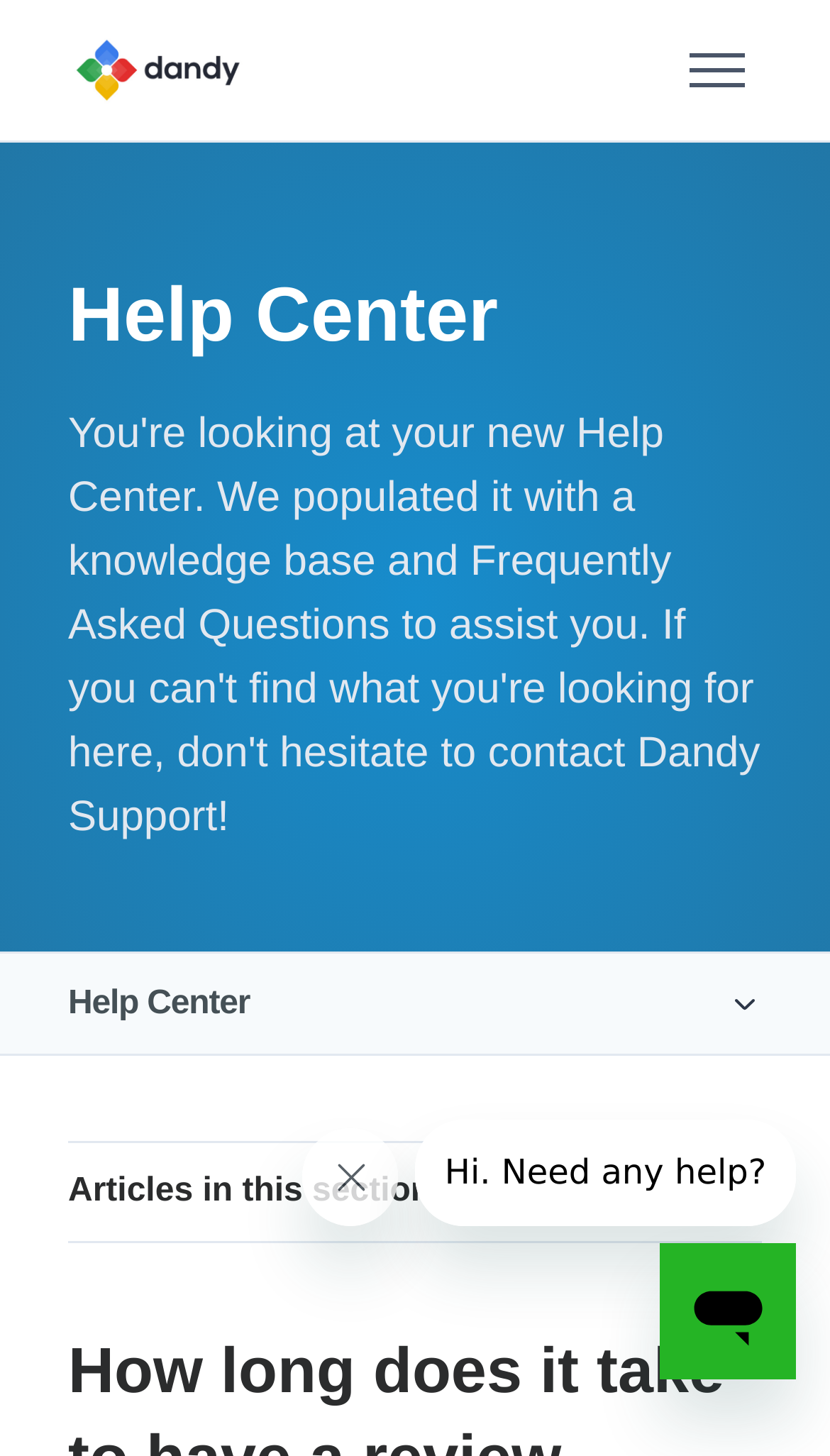Provide a brief response to the question below using one word or phrase:
What is the name of the help center?

Dandy Help Center